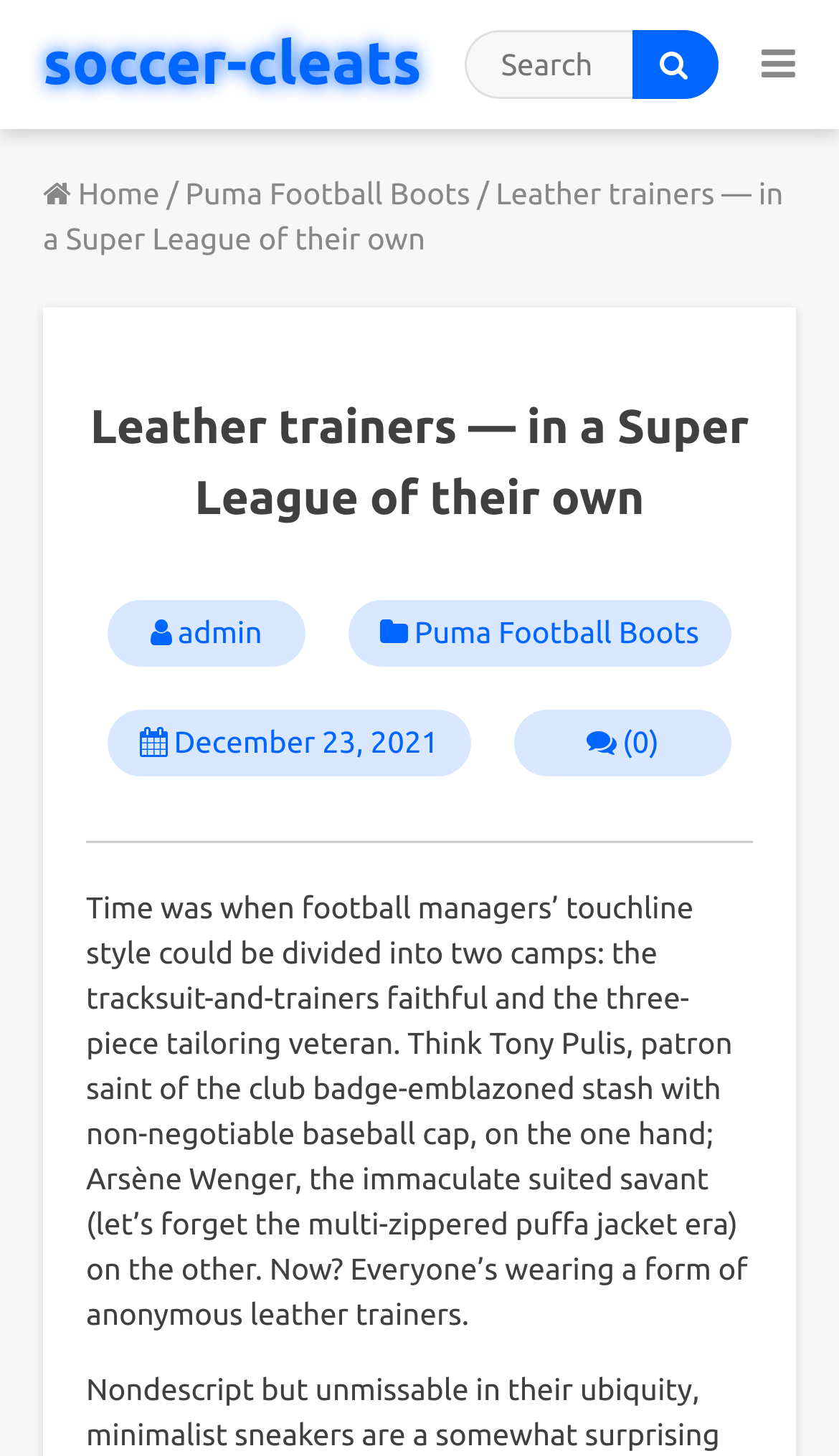Provide a short answer using a single word or phrase for the following question: 
What is the category of the current article?

Football